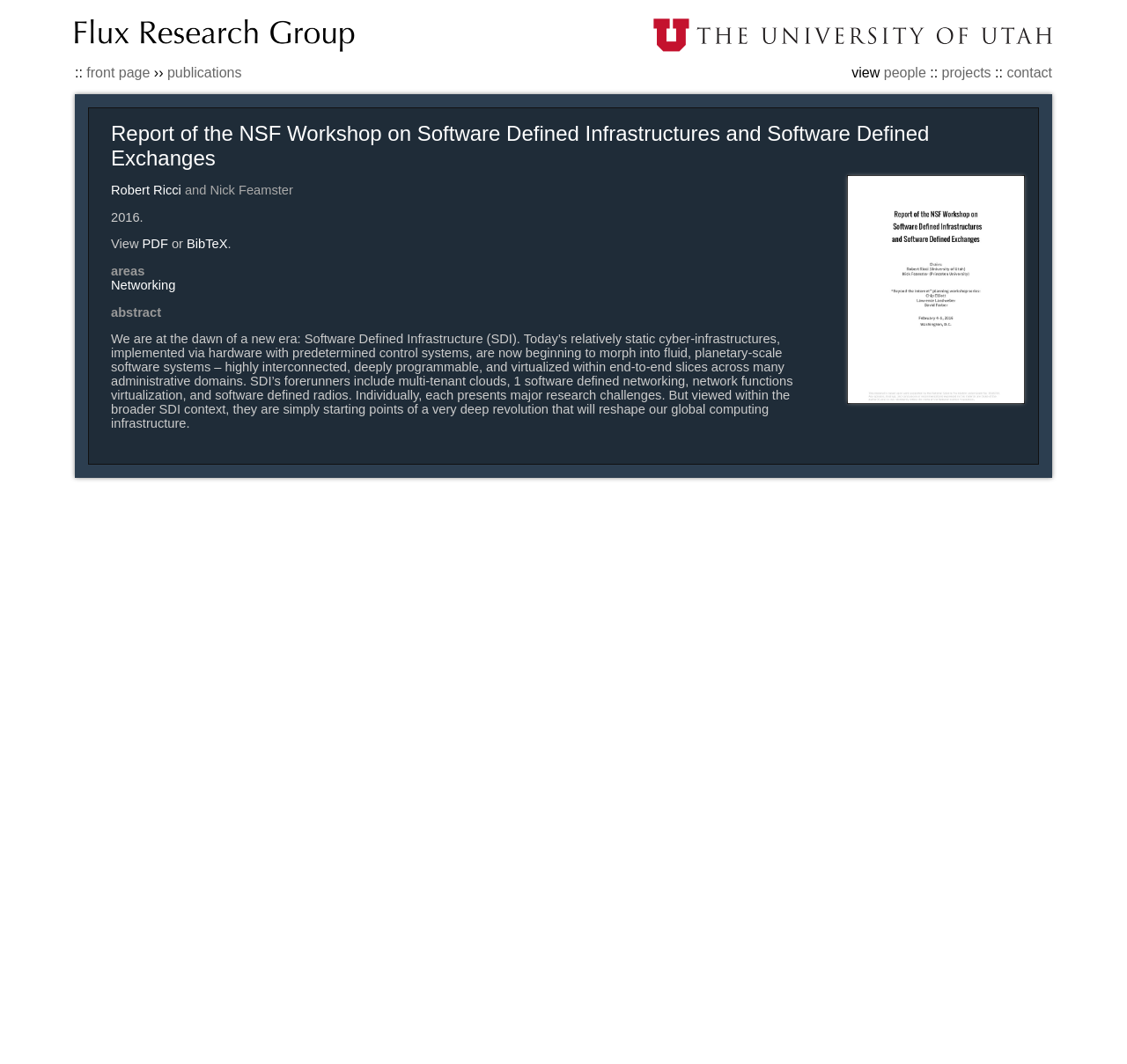Construct a thorough caption encompassing all aspects of the webpage.

The webpage appears to be a report from the Flux Research Group, specifically about the NSF Workshop on Software Defined Infrastructures and Software Defined Exchanges. 

At the top, there is a navigation menu with links to the Flux Research Group's front page, publications, people, projects, and contact information. These links are positioned horizontally, with the Flux Research Group's logo and name on the left, followed by the navigation links.

Below the navigation menu, the title of the report "Report of the NSF Workshop on Software Defined Infrastructures and Software Defined Exchanges" is displayed prominently. 

To the right of the title, there is a link with an accompanying image, but the image does not have a descriptive text. 

The report's authors, Robert Ricci and Nick Feamster, are mentioned, along with the publication year, 2016. 

There are options to view the report in PDF or BibTeX formats, positioned below the authors' names. 

The report's abstract is displayed below, which discusses the concept of Software Defined Infrastructure (SDI) and its potential to revolutionize global computing infrastructure. 

There is also a mention of "areas" and a link to "Networking" below the abstract, but it is unclear what this refers to in the context of the report.